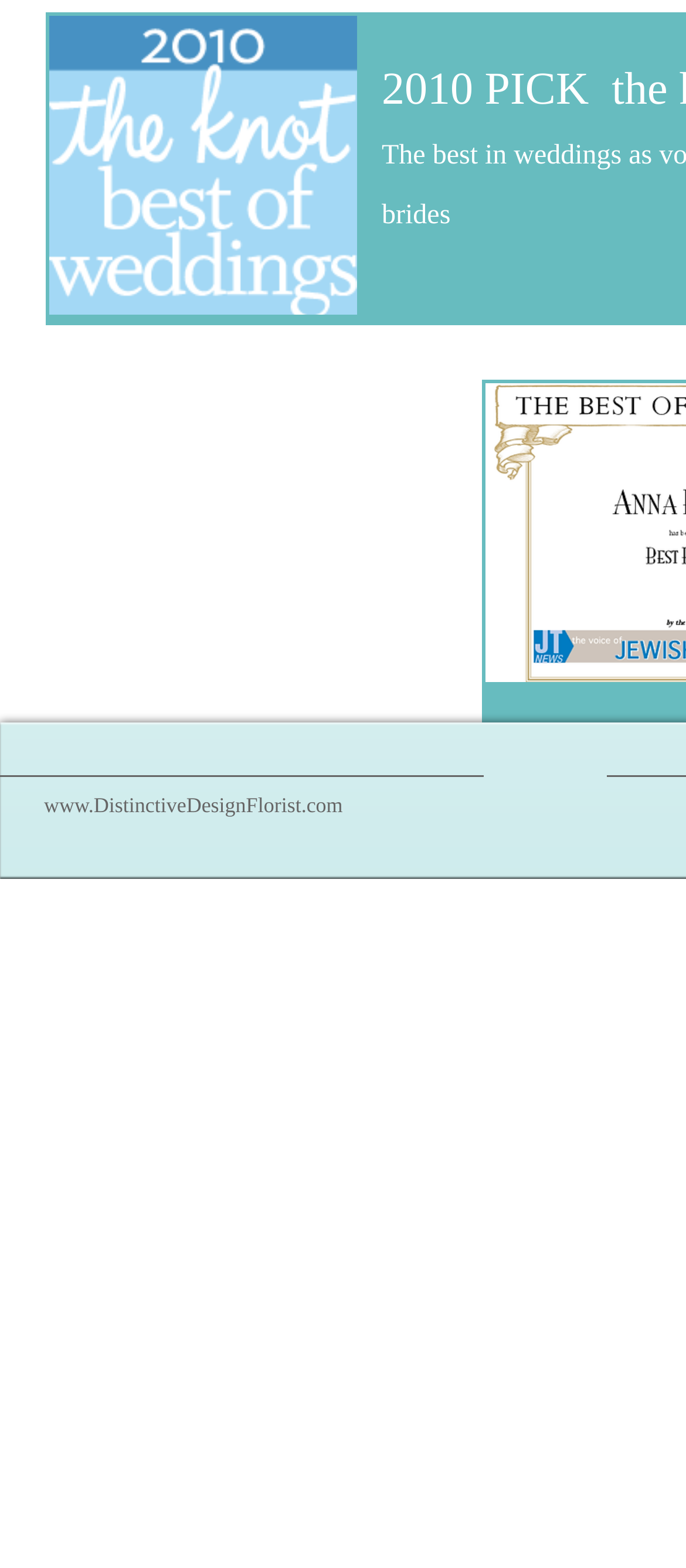Determine the bounding box of the UI component based on this description: "www.DistinctiveDesignFlorist.com". The bounding box coordinates should be four float values between 0 and 1, i.e., [left, top, right, bottom].

[0.064, 0.509, 0.507, 0.521]